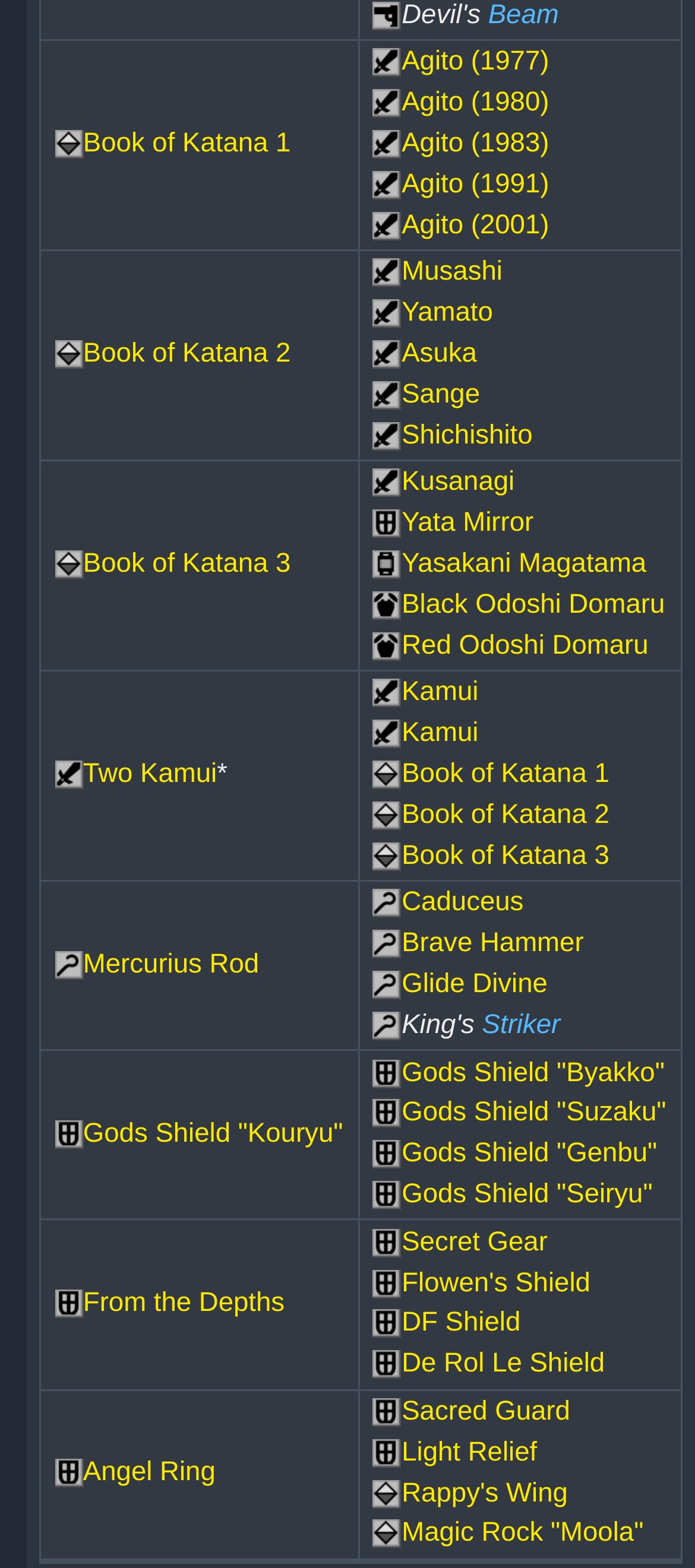Please find and report the bounding box coordinates of the element to click in order to perform the following action: "view Agito (1977)". The coordinates should be expressed as four float numbers between 0 and 1, in the format [left, top, right, bottom].

[0.578, 0.03, 0.79, 0.049]